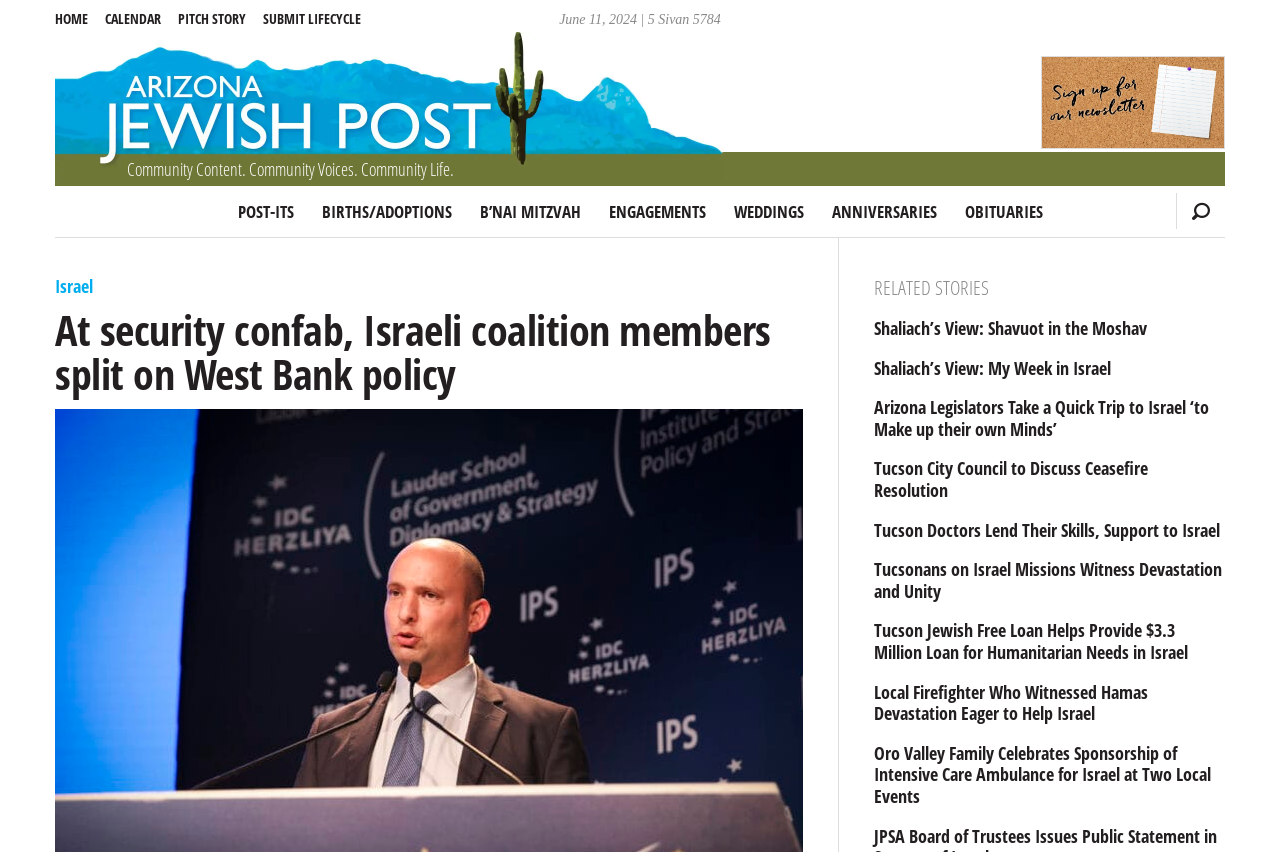From the webpage screenshot, predict the bounding box coordinates (top-left x, top-left y, bottom-right x, bottom-right y) for the UI element described here: Israel

[0.043, 0.321, 0.073, 0.349]